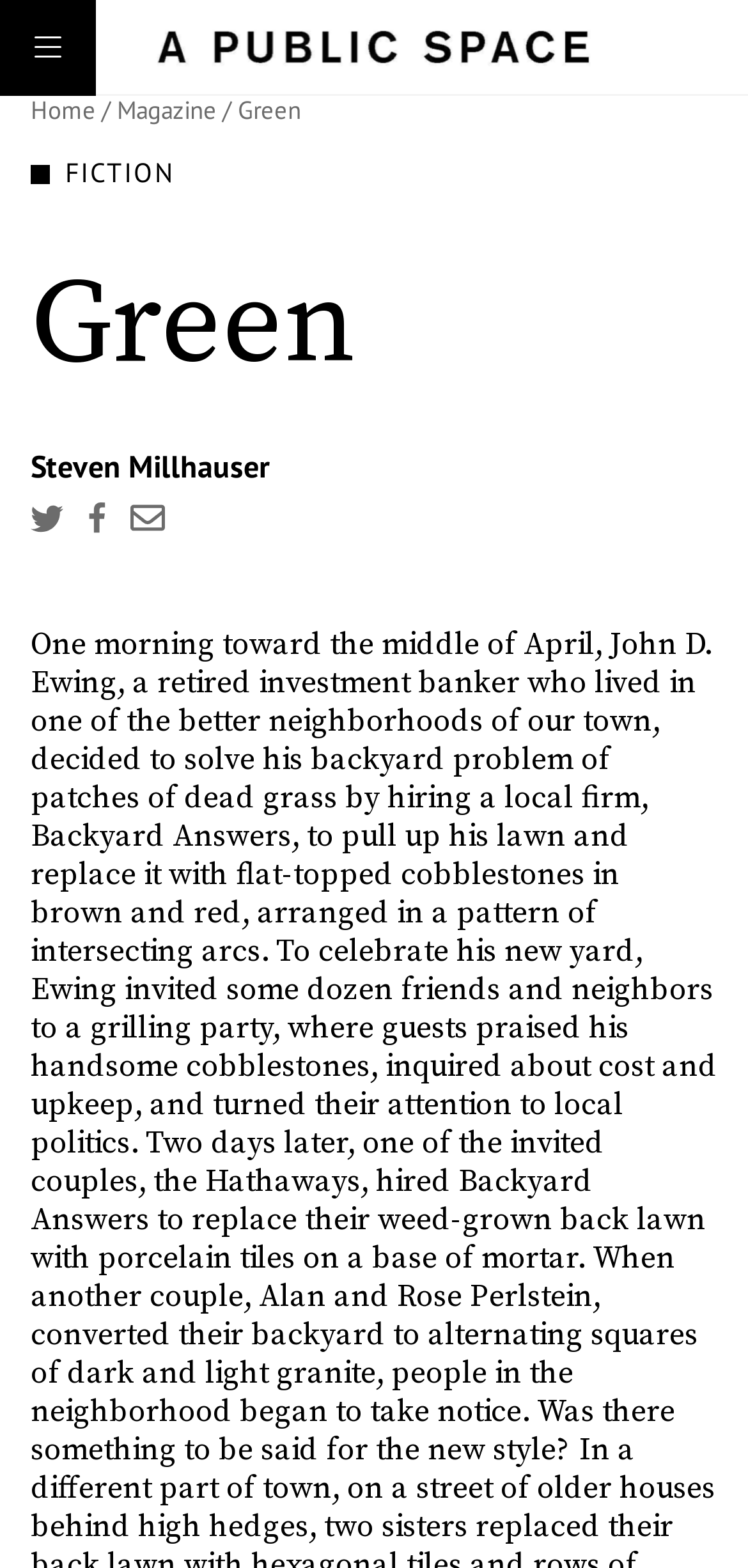What is the function of the textbox at the top?
Look at the image and provide a short answer using one word or a phrase.

Search